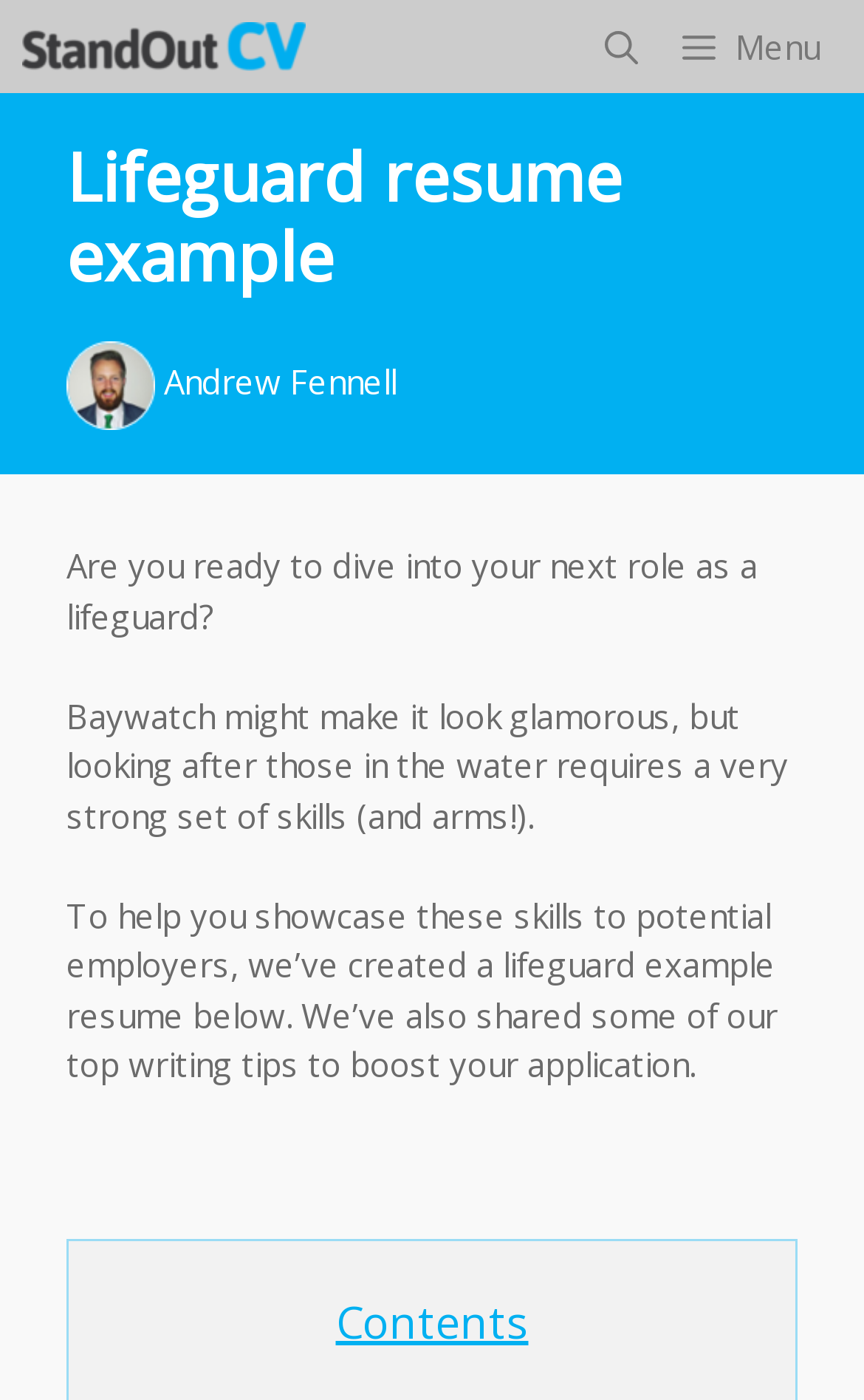Using the element description: "Environment and natural resources", determine the bounding box coordinates. The coordinates should be in the format [left, top, right, bottom], with values between 0 and 1.

None